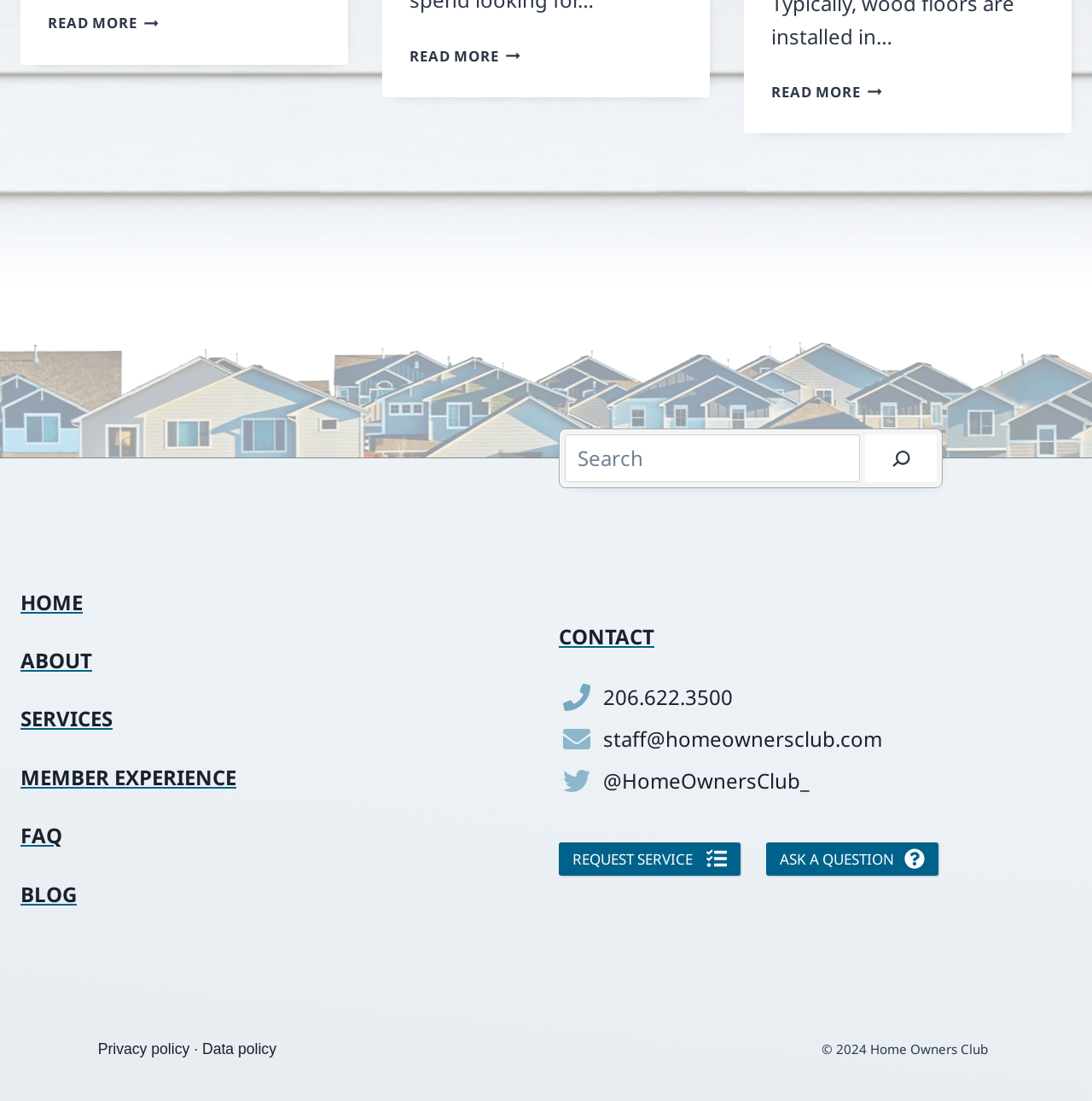Can you identify the bounding box coordinates of the clickable region needed to carry out this instruction: 'Go to the home page'? The coordinates should be four float numbers within the range of 0 to 1, stated as [left, top, right, bottom].

[0.019, 0.534, 0.076, 0.559]